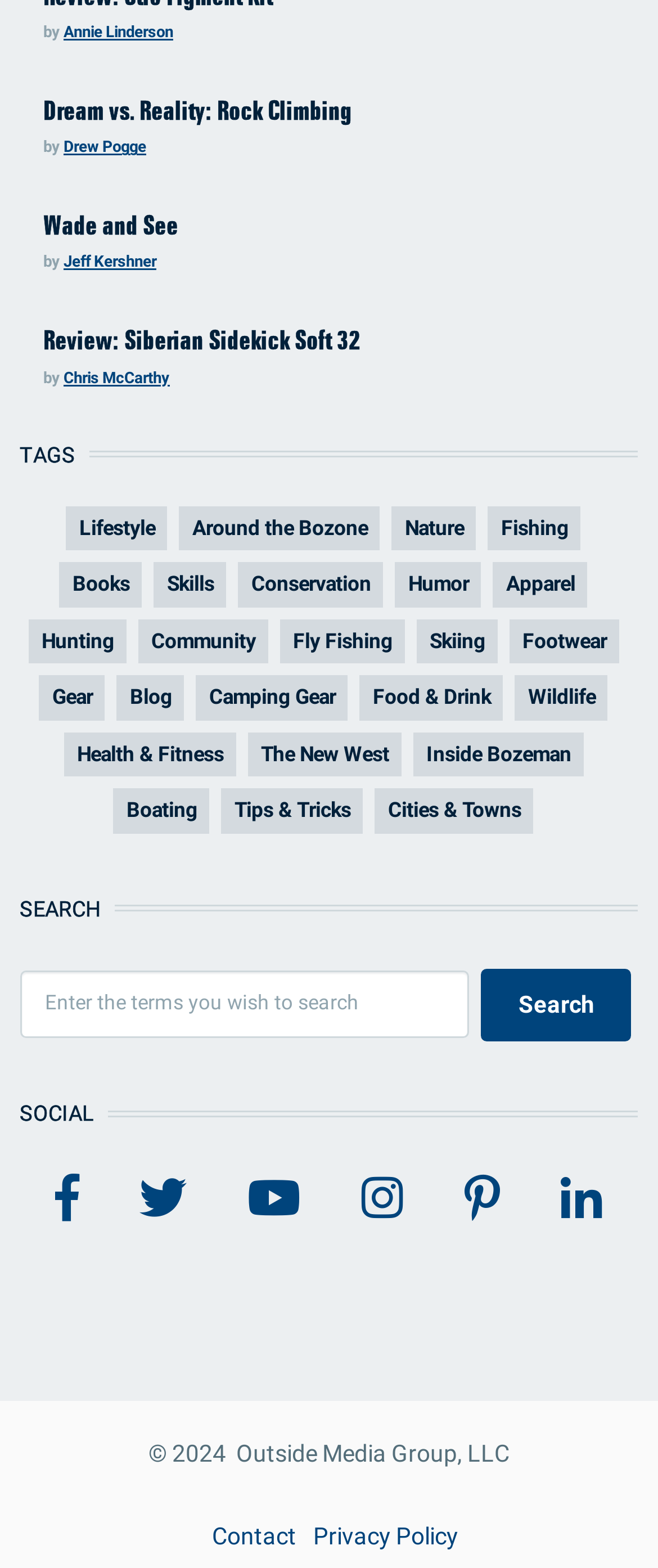Answer the question below with a single word or a brief phrase: 
Who is the author of the second article?

Drew Pogge